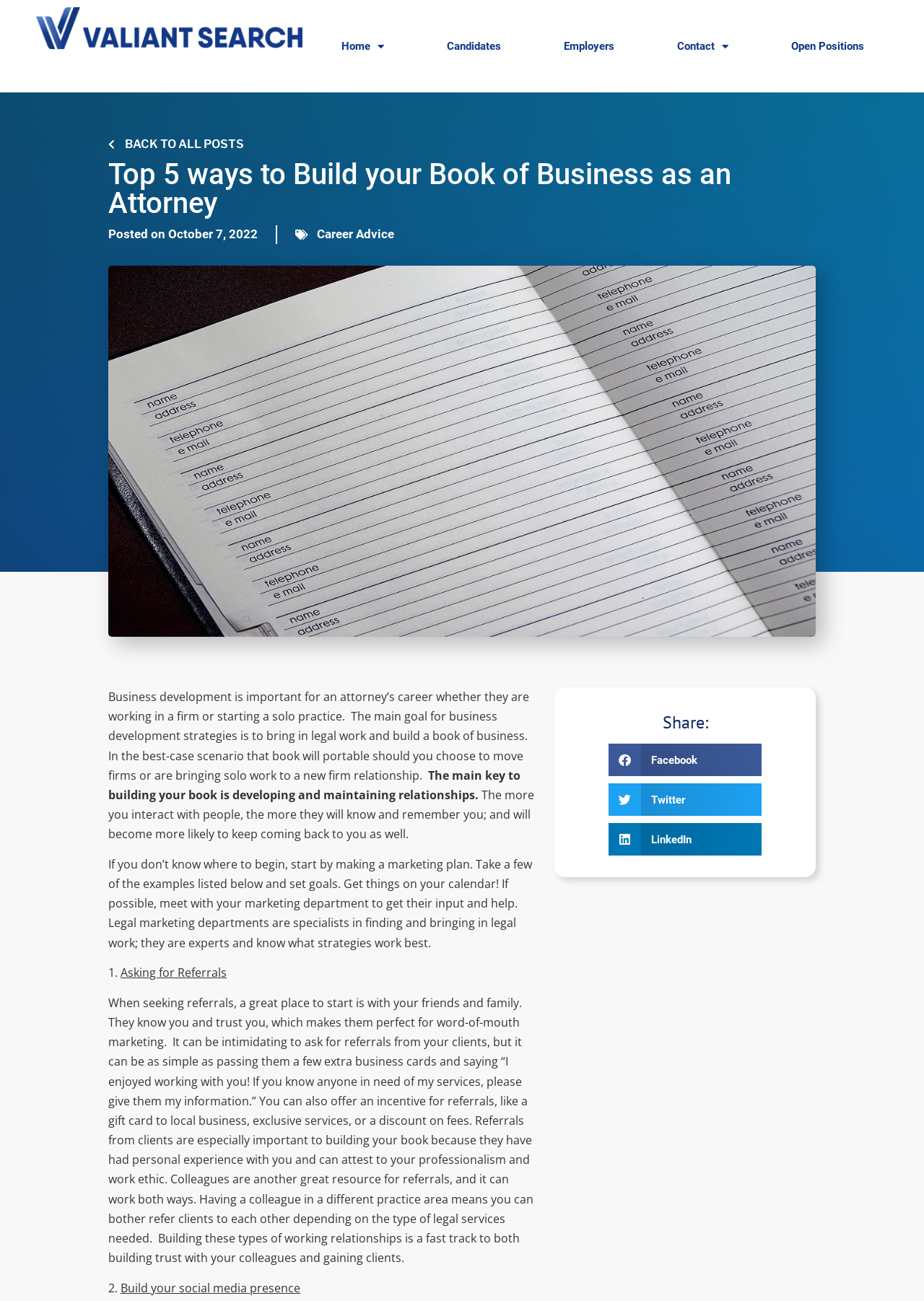Answer the question using only a single word or phrase: 
How many ways to build a book of business are mentioned?

5